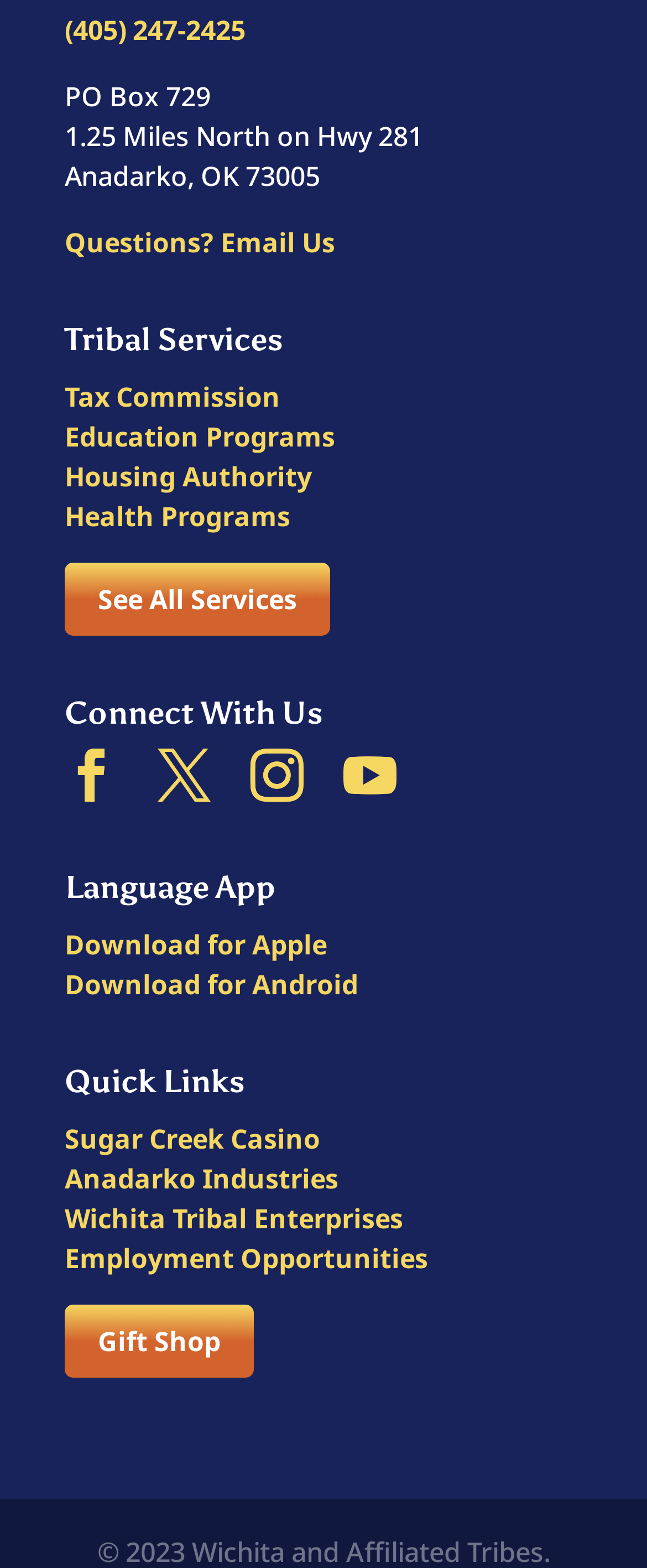Give the bounding box coordinates for this UI element: "Download for Android". The coordinates should be four float numbers between 0 and 1, arranged as [left, top, right, bottom].

[0.1, 0.616, 0.554, 0.64]